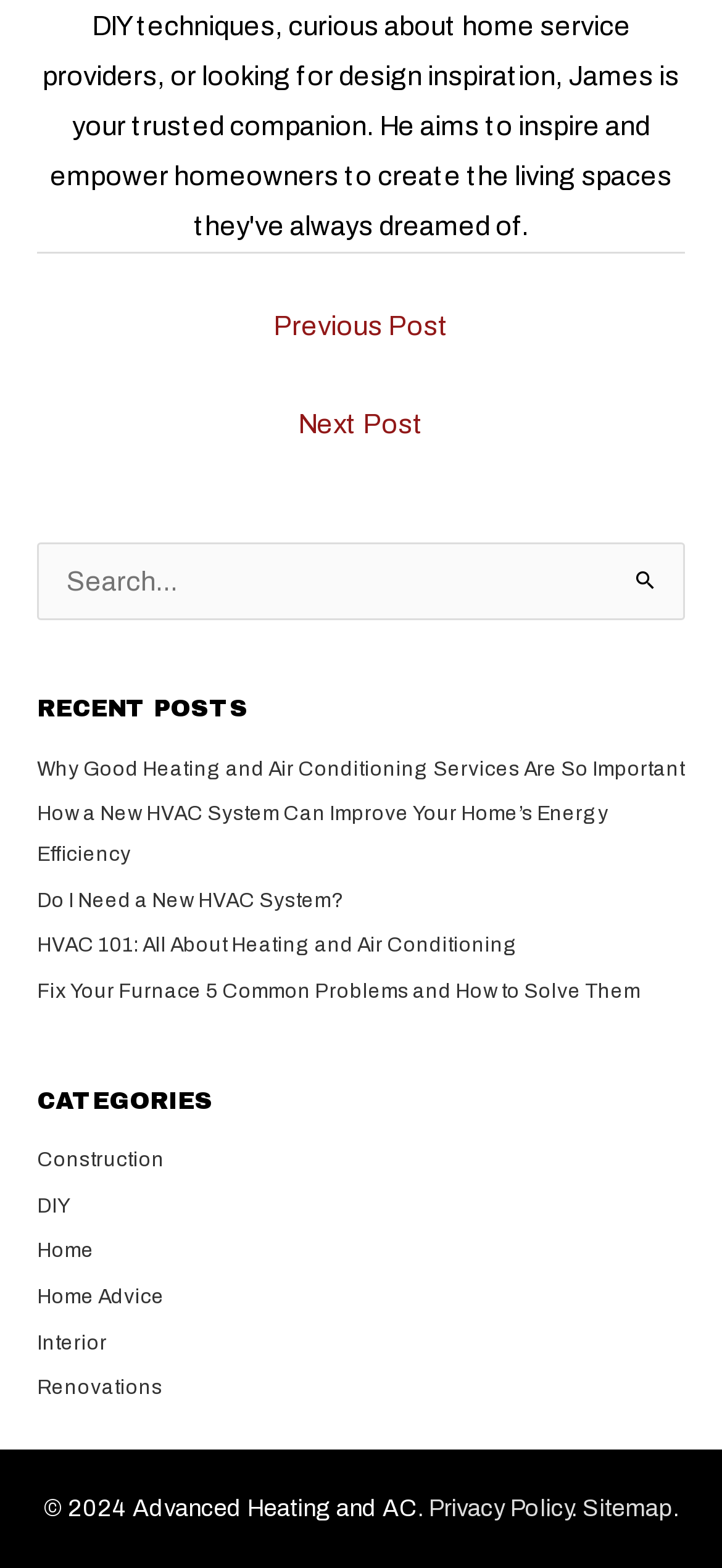Please provide a detailed answer to the question below based on the screenshot: 
What categories are available on the website?

The categories section lists several links, including 'Construction', 'DIY', 'Home', 'Home Advice', 'Interior', and 'Renovations', which are likely categories for posts on the website.